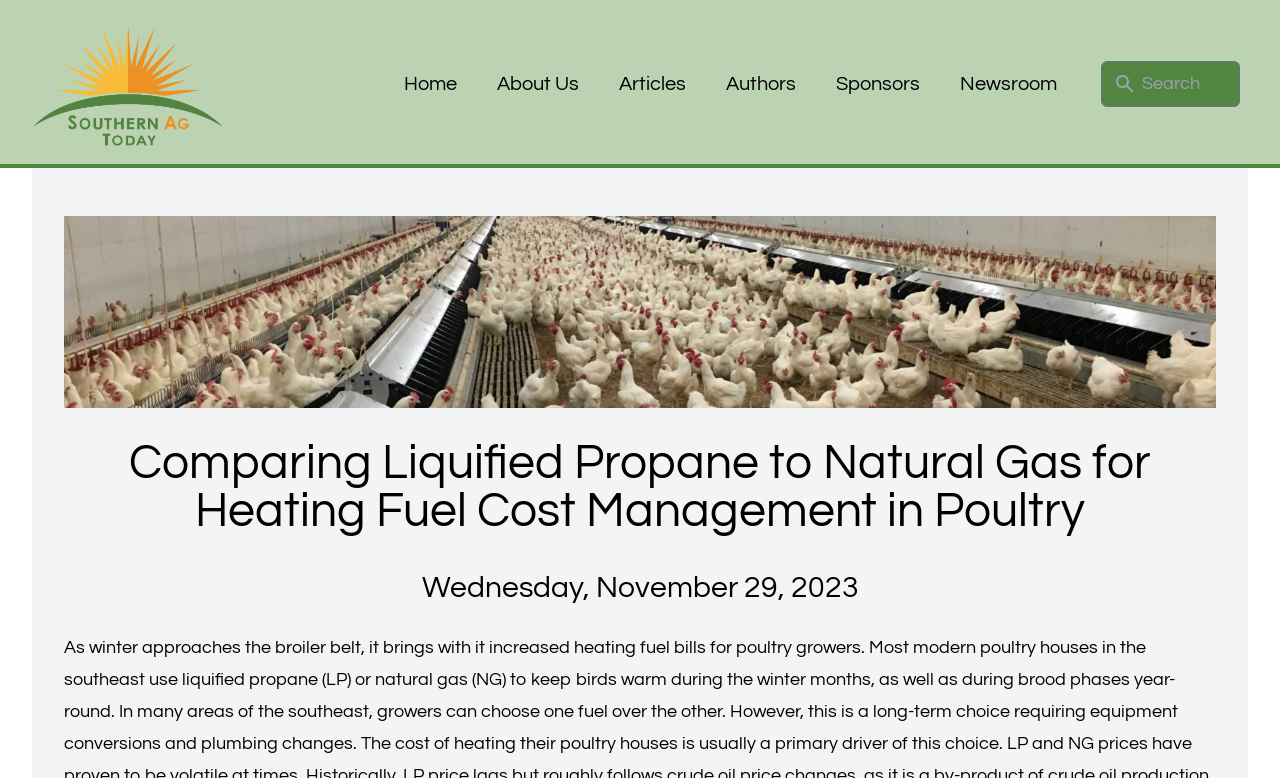What is the date of the article?
Could you answer the question in a detailed manner, providing as much information as possible?

I found the date of the article by looking at the heading element that contains the date. The date is 'Wednesday, November 29, 2023', which is located below the main heading of the webpage.